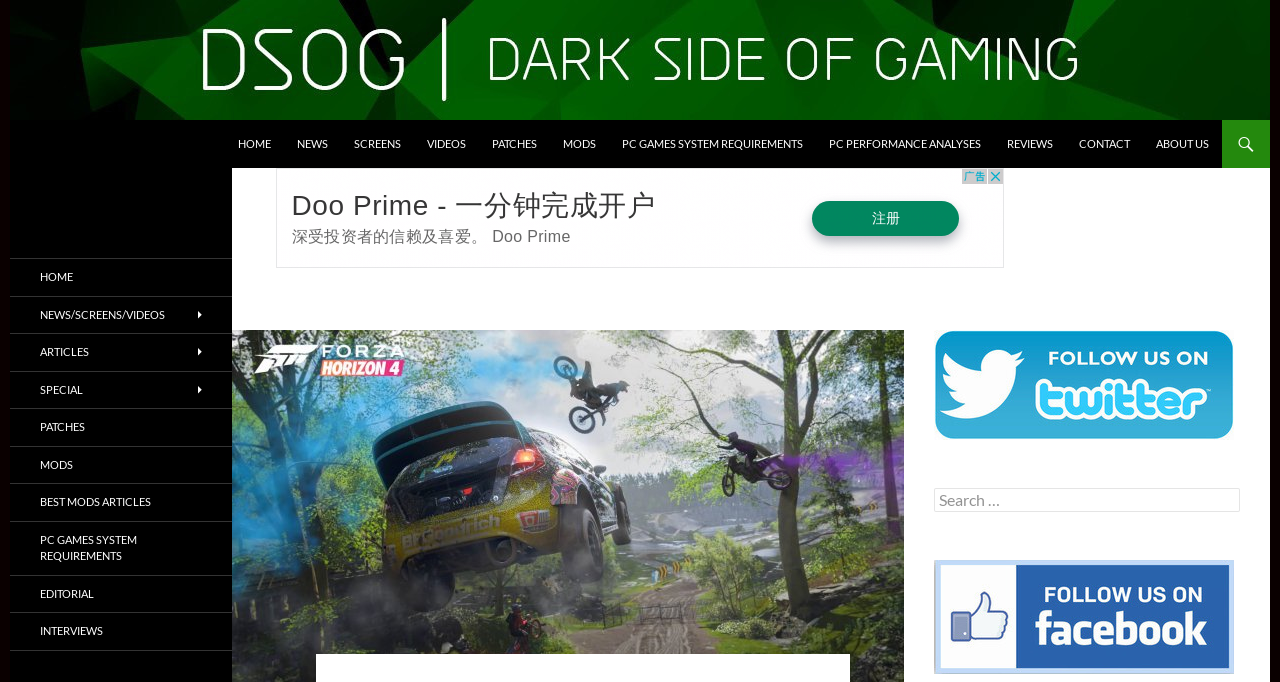Using the provided description: "About Us", find the bounding box coordinates of the corresponding UI element. The output should be four float numbers between 0 and 1, in the format [left, top, right, bottom].

[0.894, 0.176, 0.954, 0.246]